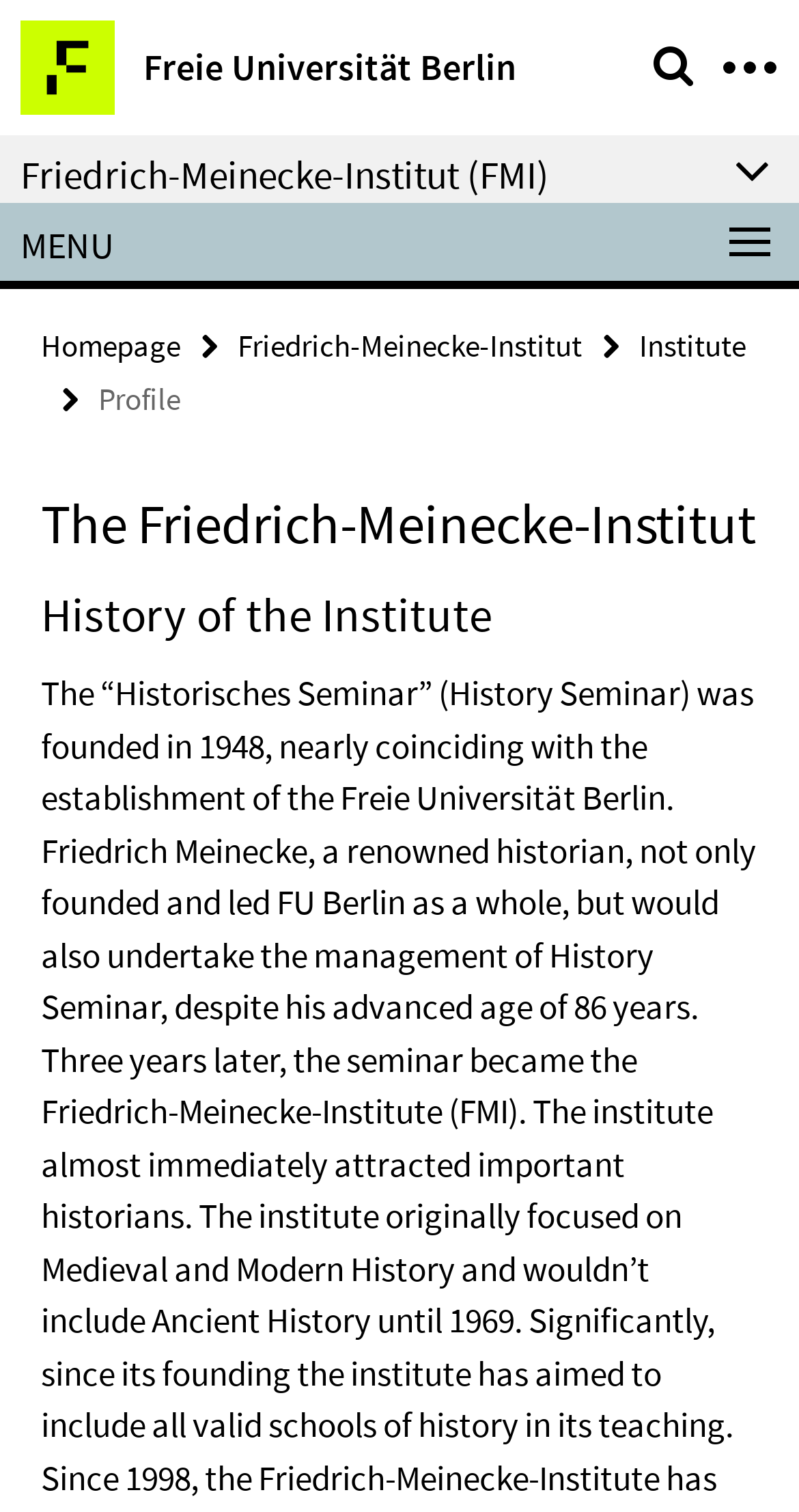Return the bounding box coordinates of the UI element that corresponds to this description: "parent_node: Freie Universität Berlin". The coordinates must be given as four float numbers in the range of 0 and 1, [left, top, right, bottom].

[0.887, 0.014, 0.99, 0.066]